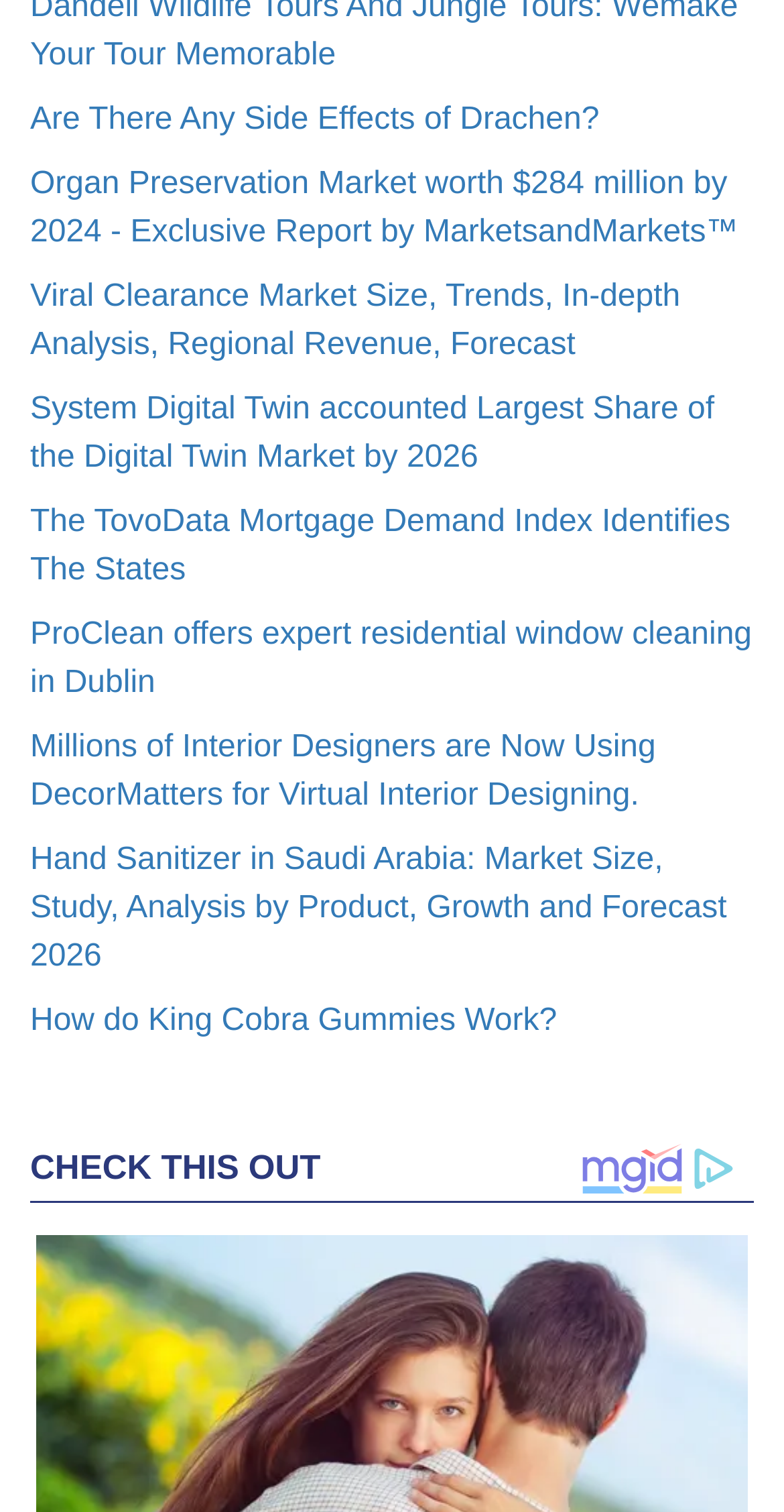Kindly determine the bounding box coordinates of the area that needs to be clicked to fulfill this instruction: "Explore 'Millions of Interior Designers are Now Using DecorMatters for Virtual Interior Designing.'".

[0.038, 0.483, 0.836, 0.537]